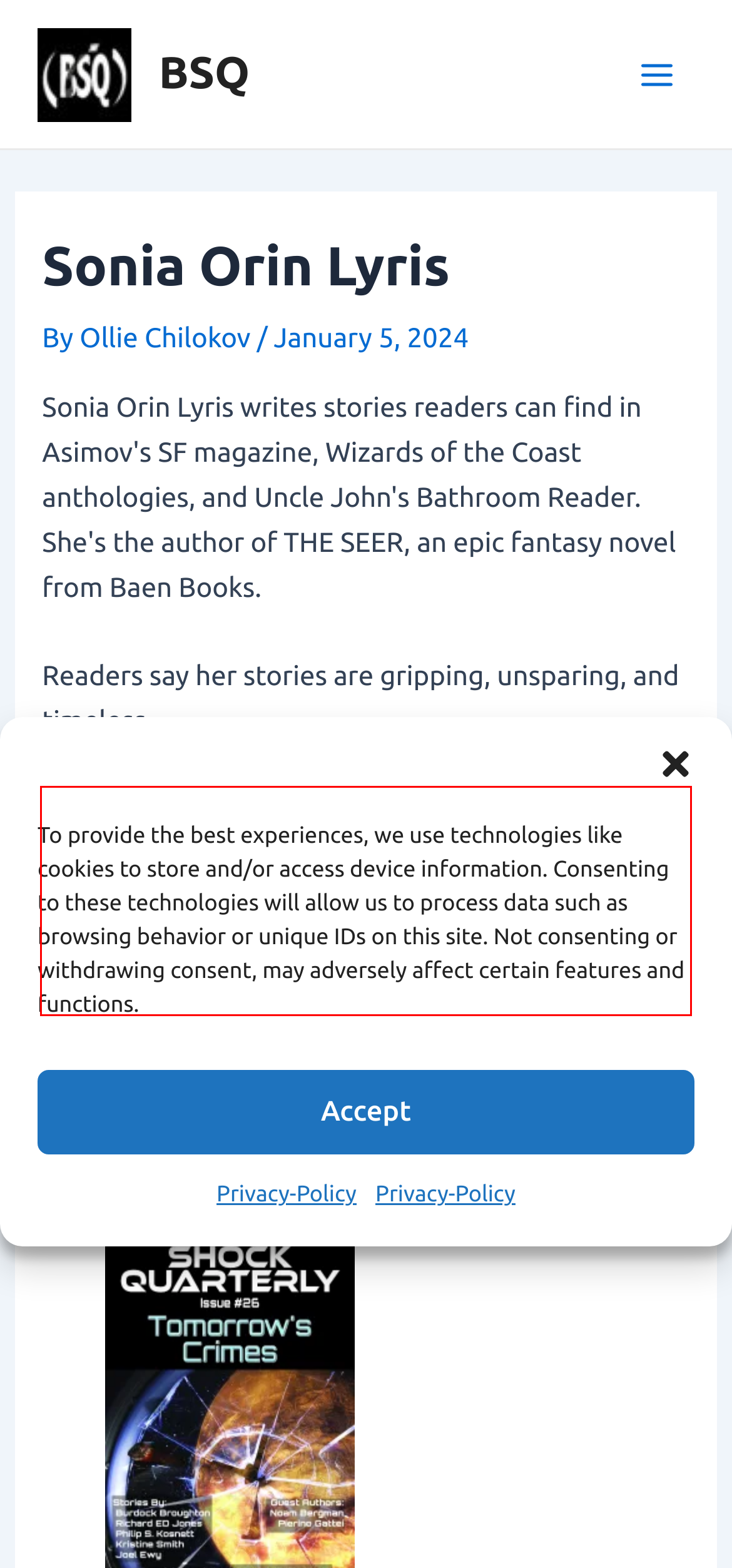Given the screenshot of the webpage, identify the red bounding box, and recognize the text content inside that red bounding box.

Her passions include martial arts, partner dance, saving the earth, and humanity--flaws and all. Chocolate, too. The good stuff. She likes to ask questions and offer answers, but not necessarily in that order. She speaks fluent cat.